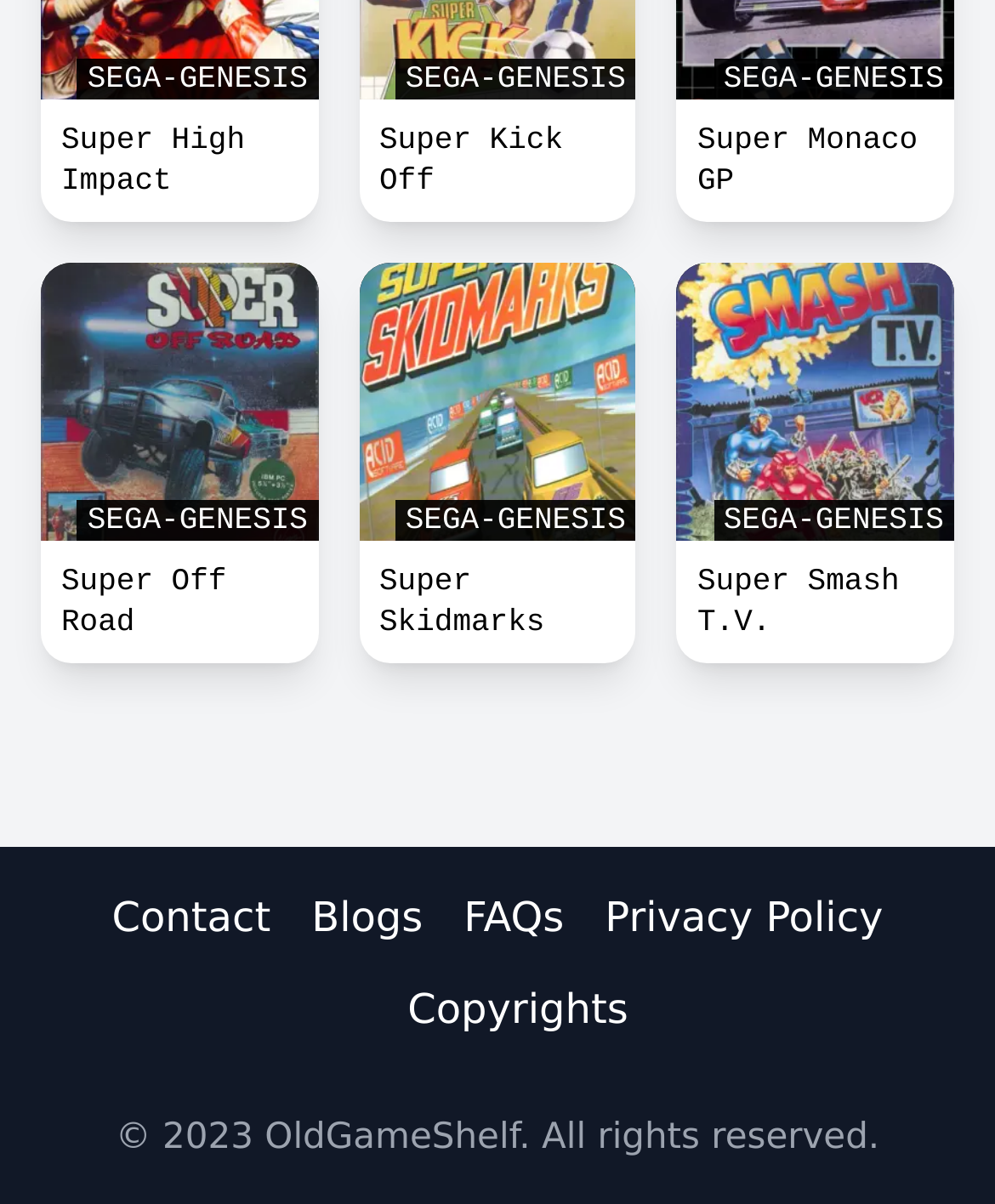Provide the bounding box coordinates of the UI element this sentence describes: "Privacy Policy".

[0.608, 0.737, 0.888, 0.788]